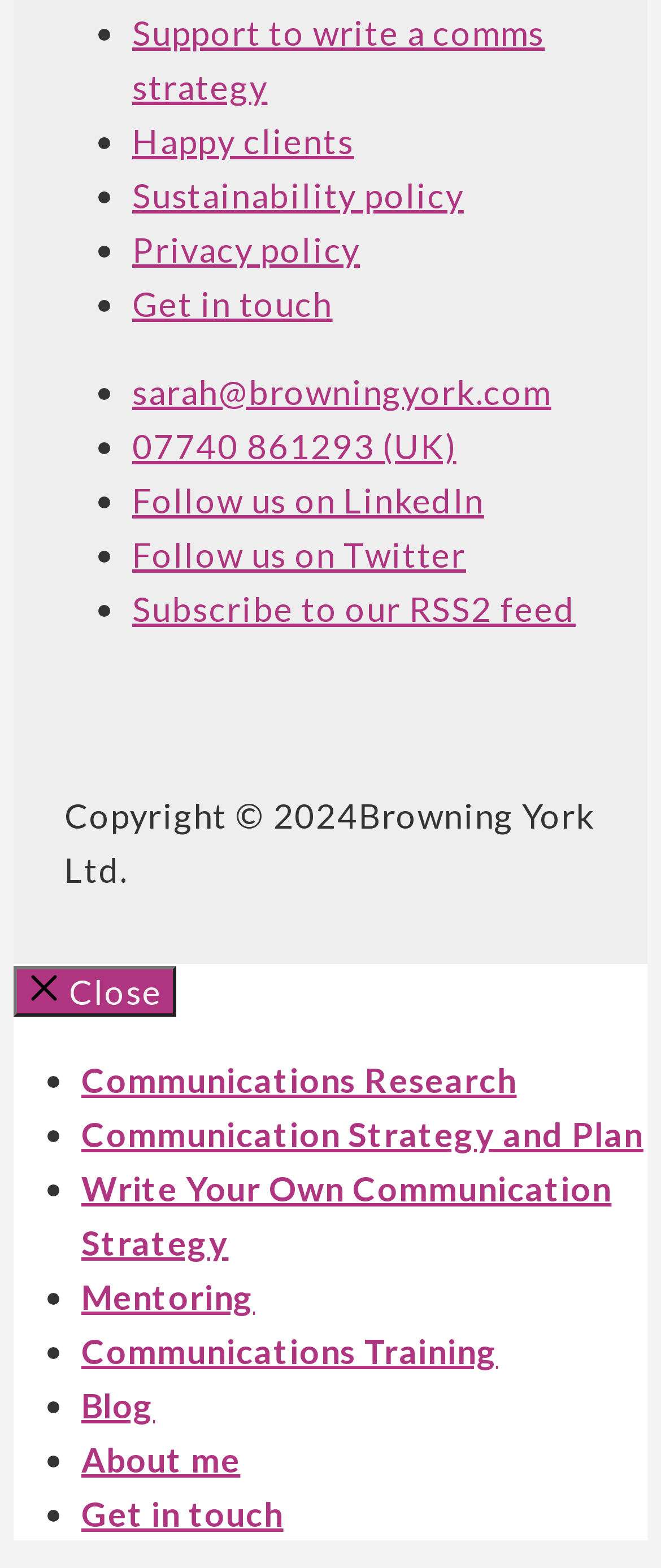Can you identify the bounding box coordinates of the clickable region needed to carry out this instruction: 'Contact sarah'? The coordinates should be four float numbers within the range of 0 to 1, stated as [left, top, right, bottom].

[0.2, 0.236, 0.834, 0.262]